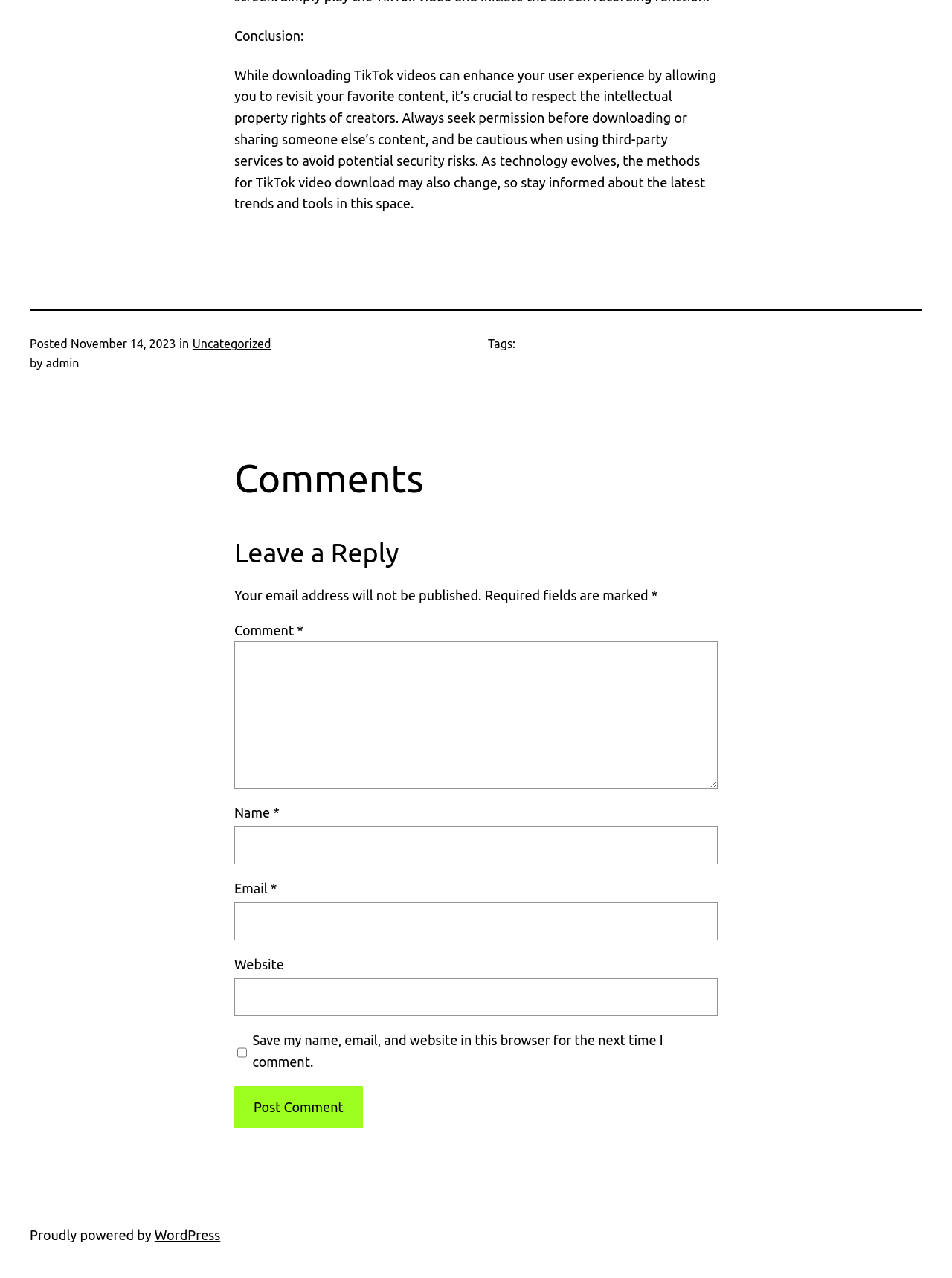Please find the bounding box coordinates for the clickable element needed to perform this instruction: "Click the HOME link".

None